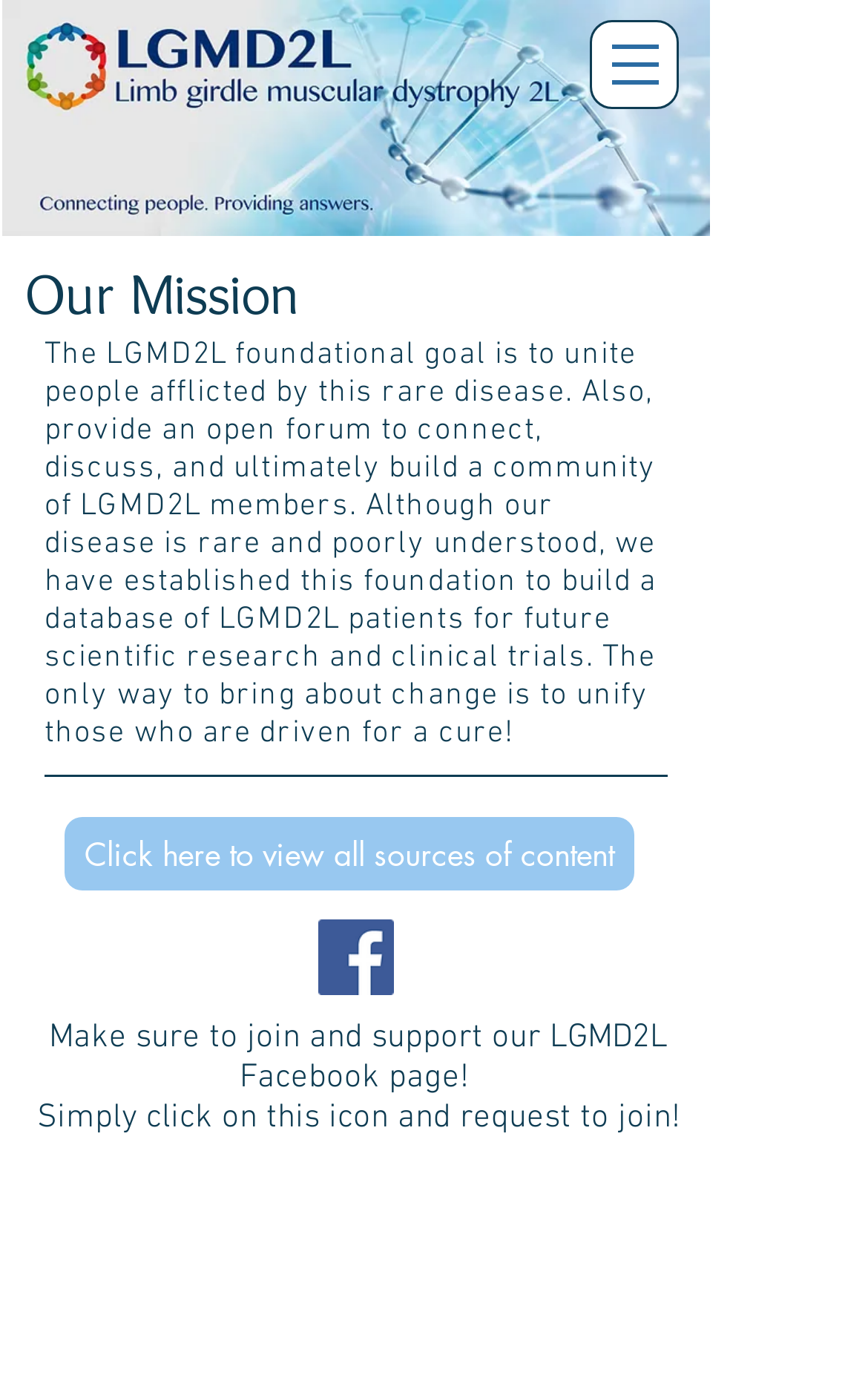Respond with a single word or phrase for the following question: 
What is the purpose of the Facebook page?

Support LGMD2L community